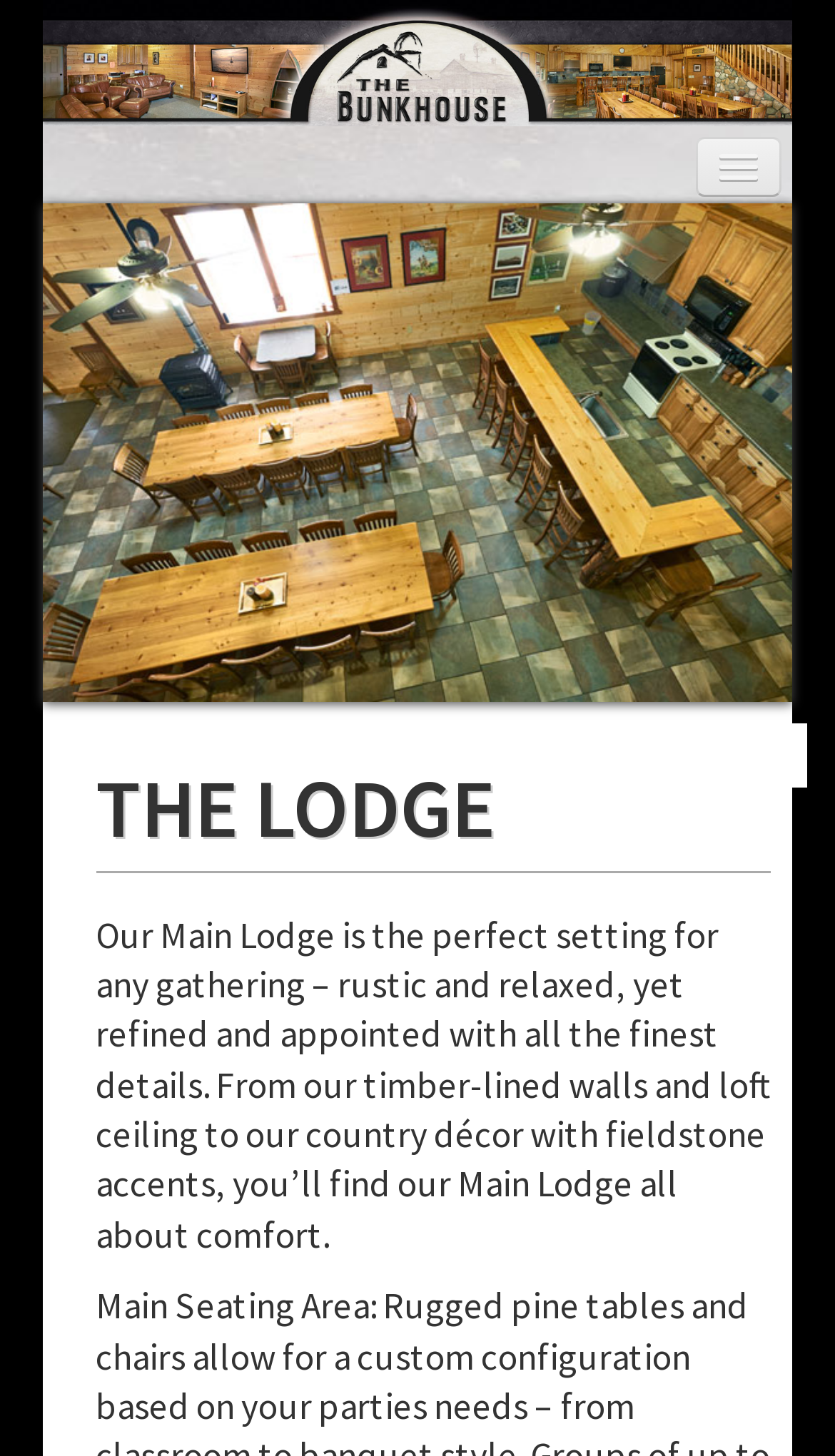Please locate the bounding box coordinates of the element's region that needs to be clicked to follow the instruction: "Check out THE BUNKROOMS". The bounding box coordinates should be provided as four float numbers between 0 and 1, i.e., [left, top, right, bottom].

[0.256, 0.916, 0.744, 0.972]